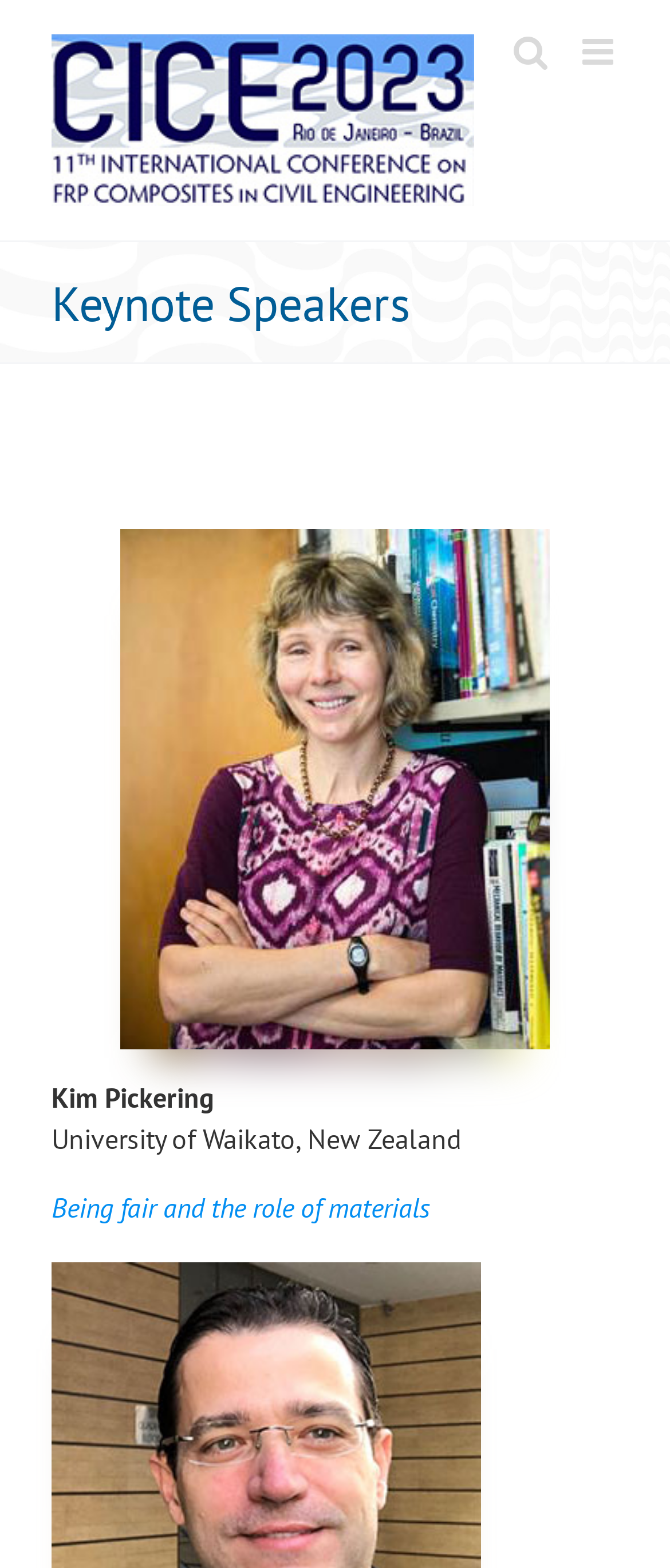Answer this question in one word or a short phrase: What is the topic of Kim Pickering's talk?

Being fair and the role of materials